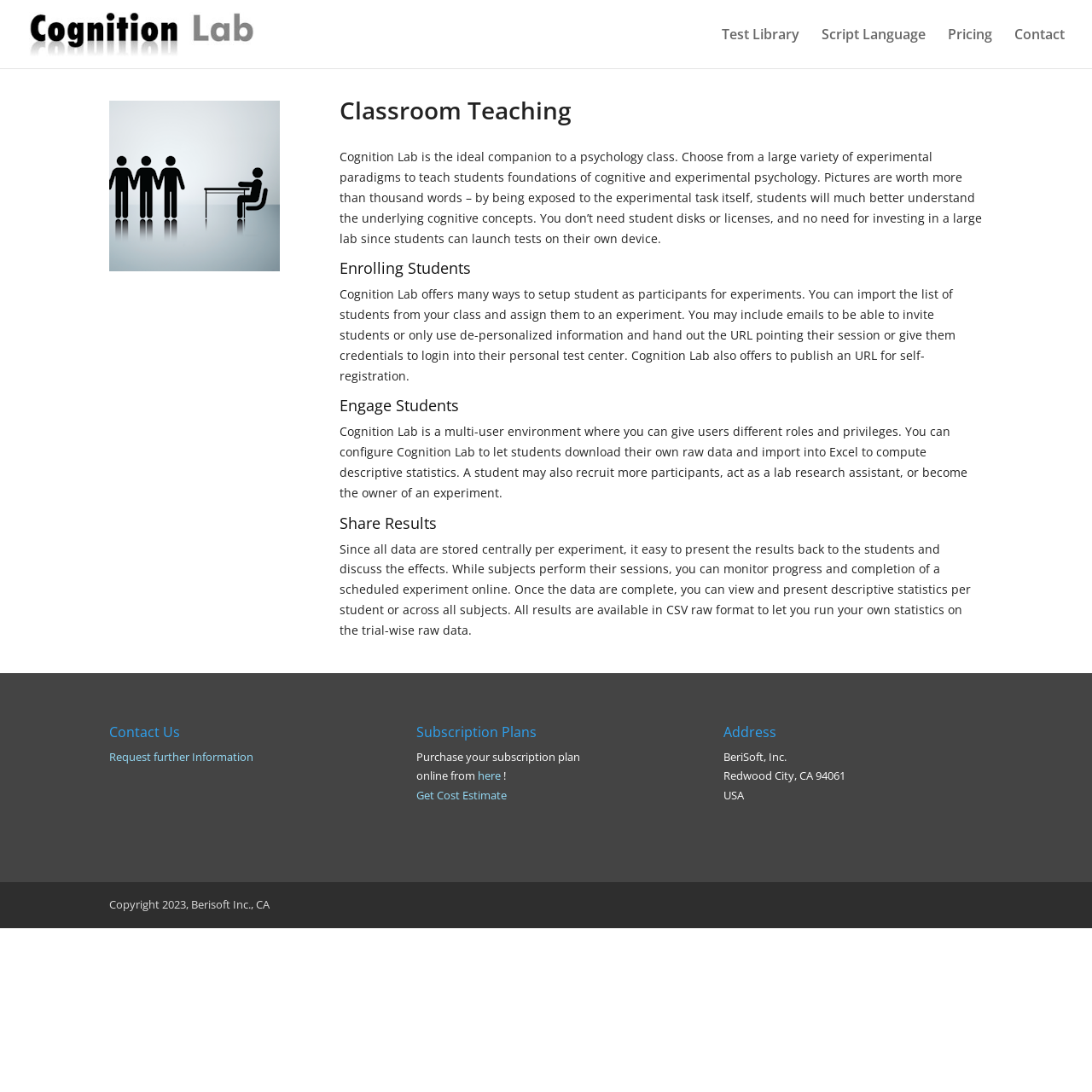What is the purpose of Cognition Lab?
Could you please answer the question thoroughly and with as much detail as possible?

Based on the webpage content, Cognition Lab is designed to help students understand cognitive concepts by exposing them to experimental tasks, making it an ideal companion to a psychology class.